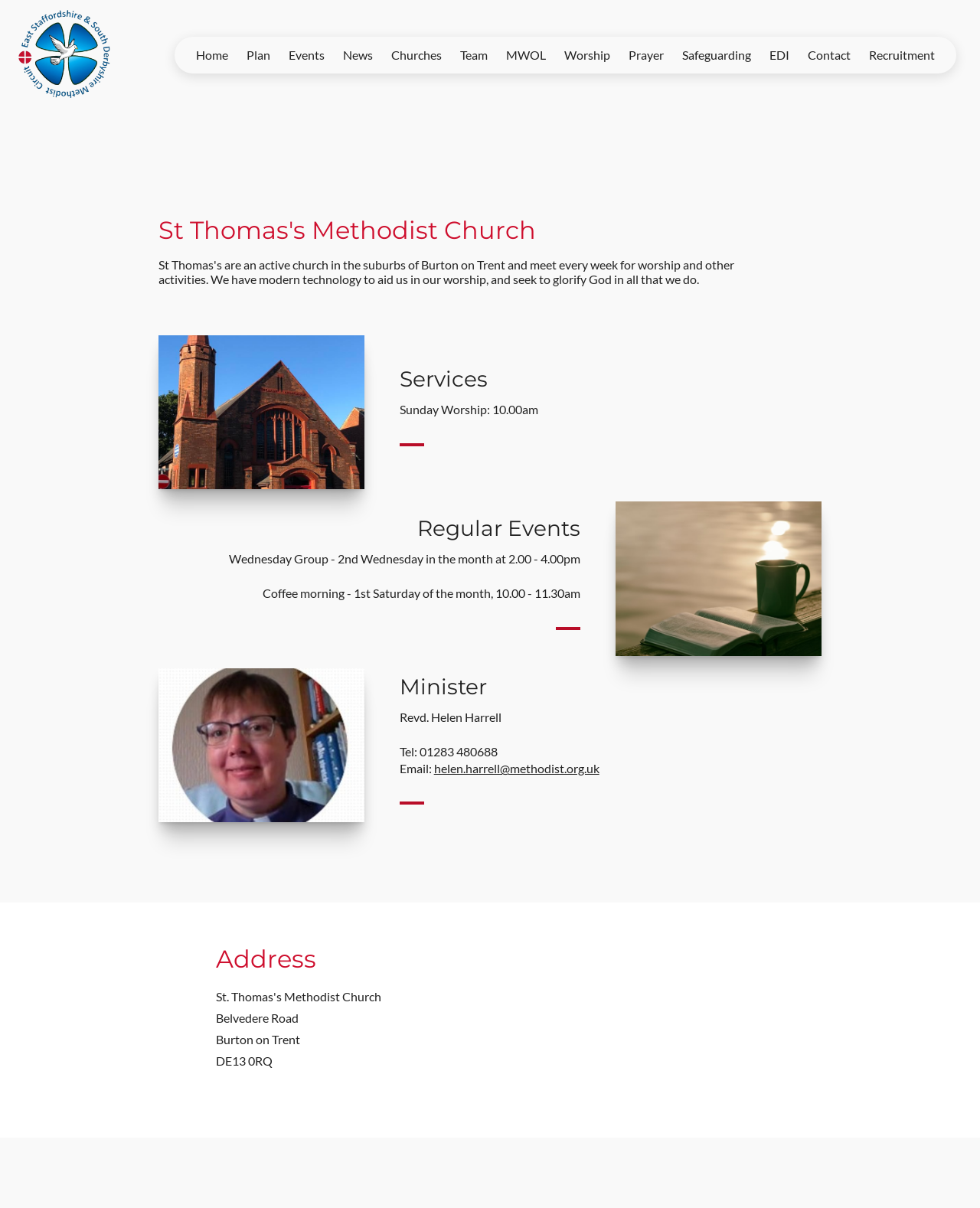Find the bounding box coordinates for the area you need to click to carry out the instruction: "Explore the Church's events". The coordinates should be four float numbers between 0 and 1, indicated as [left, top, right, bottom].

[0.144, 0.096, 0.199, 0.127]